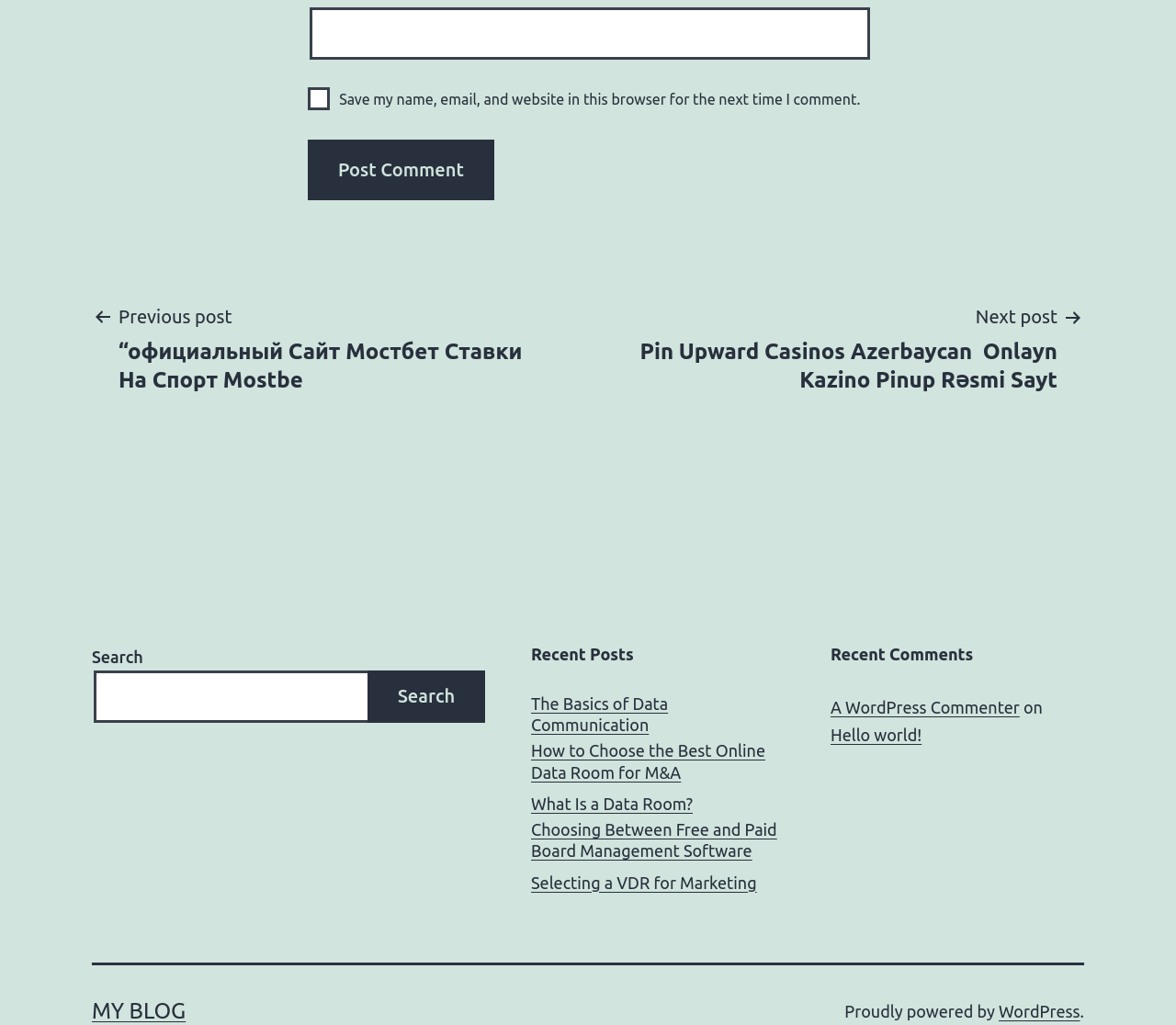Please specify the bounding box coordinates of the clickable region to carry out the following instruction: "View recent posts". The coordinates should be four float numbers between 0 and 1, in the format [left, top, right, bottom].

[0.452, 0.627, 0.667, 0.649]